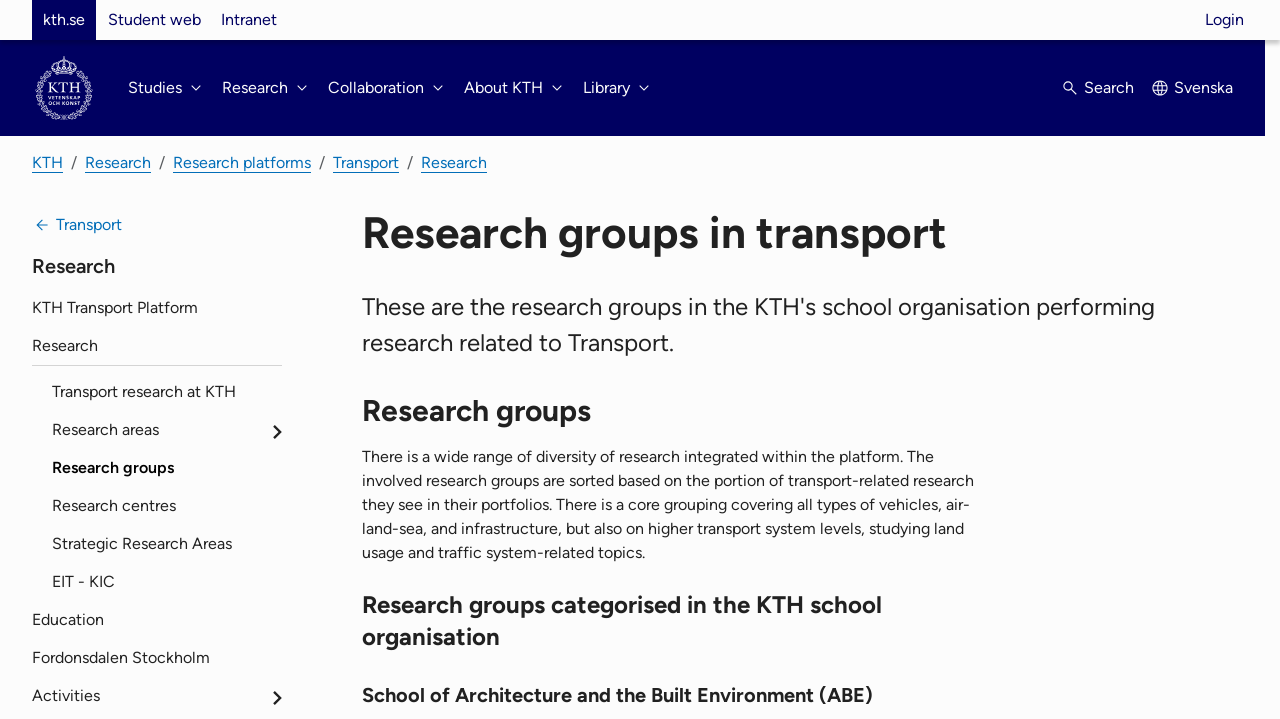Specify the bounding box coordinates of the region I need to click to perform the following instruction: "Search for something". The coordinates must be four float numbers in the range of 0 to 1, i.e., [left, top, right, bottom].

[0.828, 0.095, 0.886, 0.15]